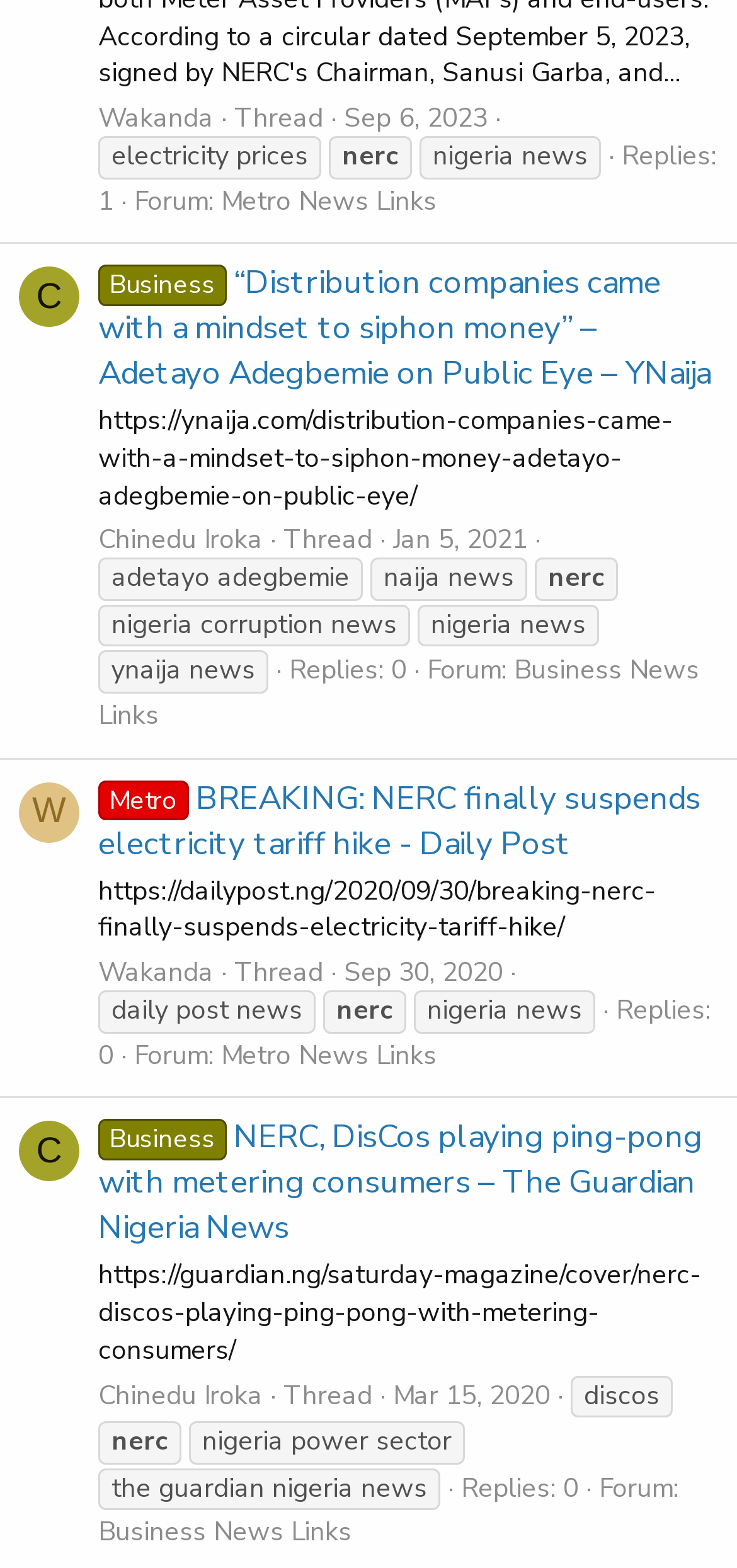Can you find the bounding box coordinates for the element that needs to be clicked to execute this instruction: "Go to the Business News Links page"? The coordinates should be given as four float numbers between 0 and 1, i.e., [left, top, right, bottom].

[0.133, 0.416, 0.949, 0.468]